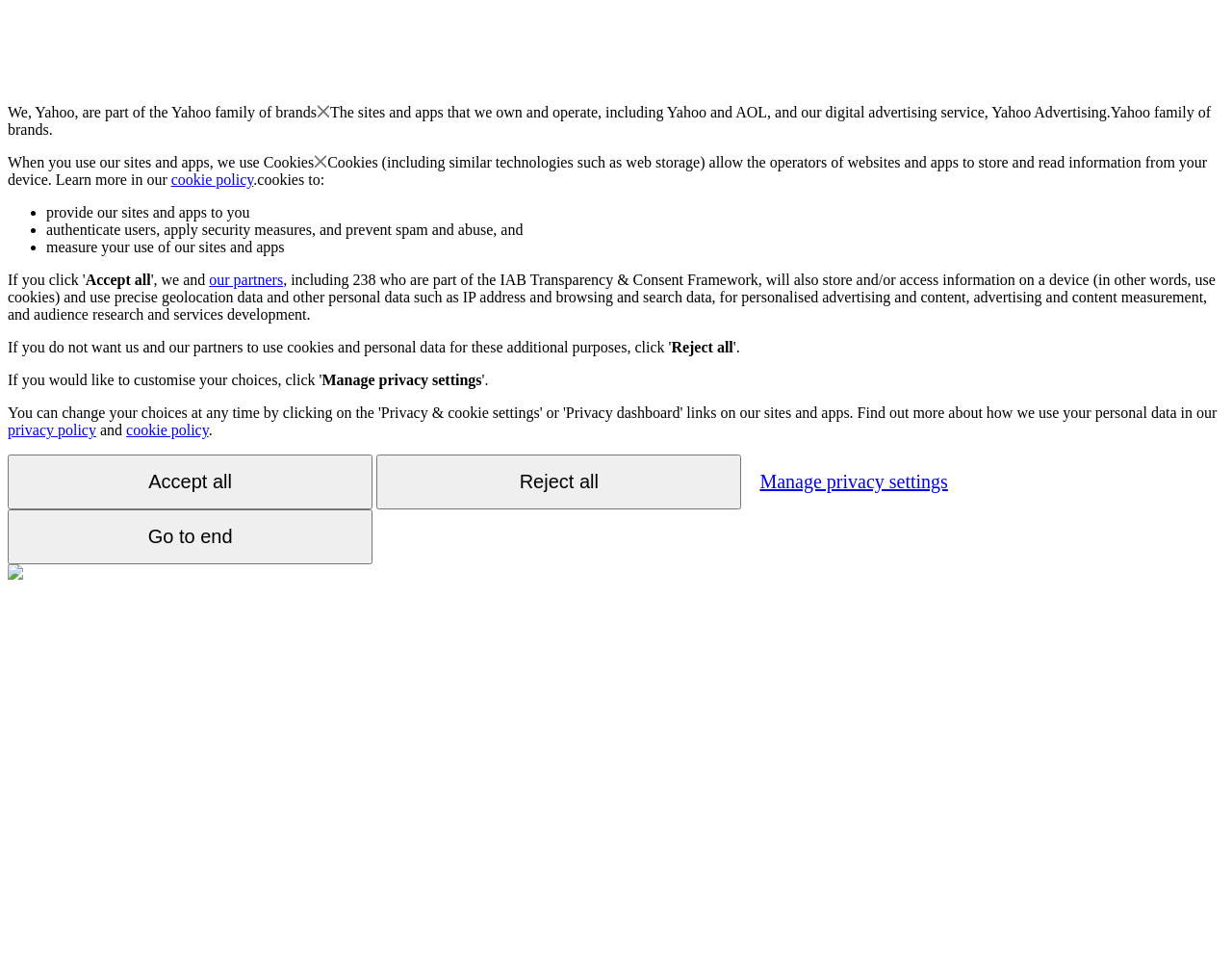Determine the bounding box coordinates for the clickable element to execute this instruction: "Click the 'Reject all' button". Provide the coordinates as four float numbers between 0 and 1, i.e., [left, top, right, bottom].

[0.545, 0.352, 0.595, 0.369]